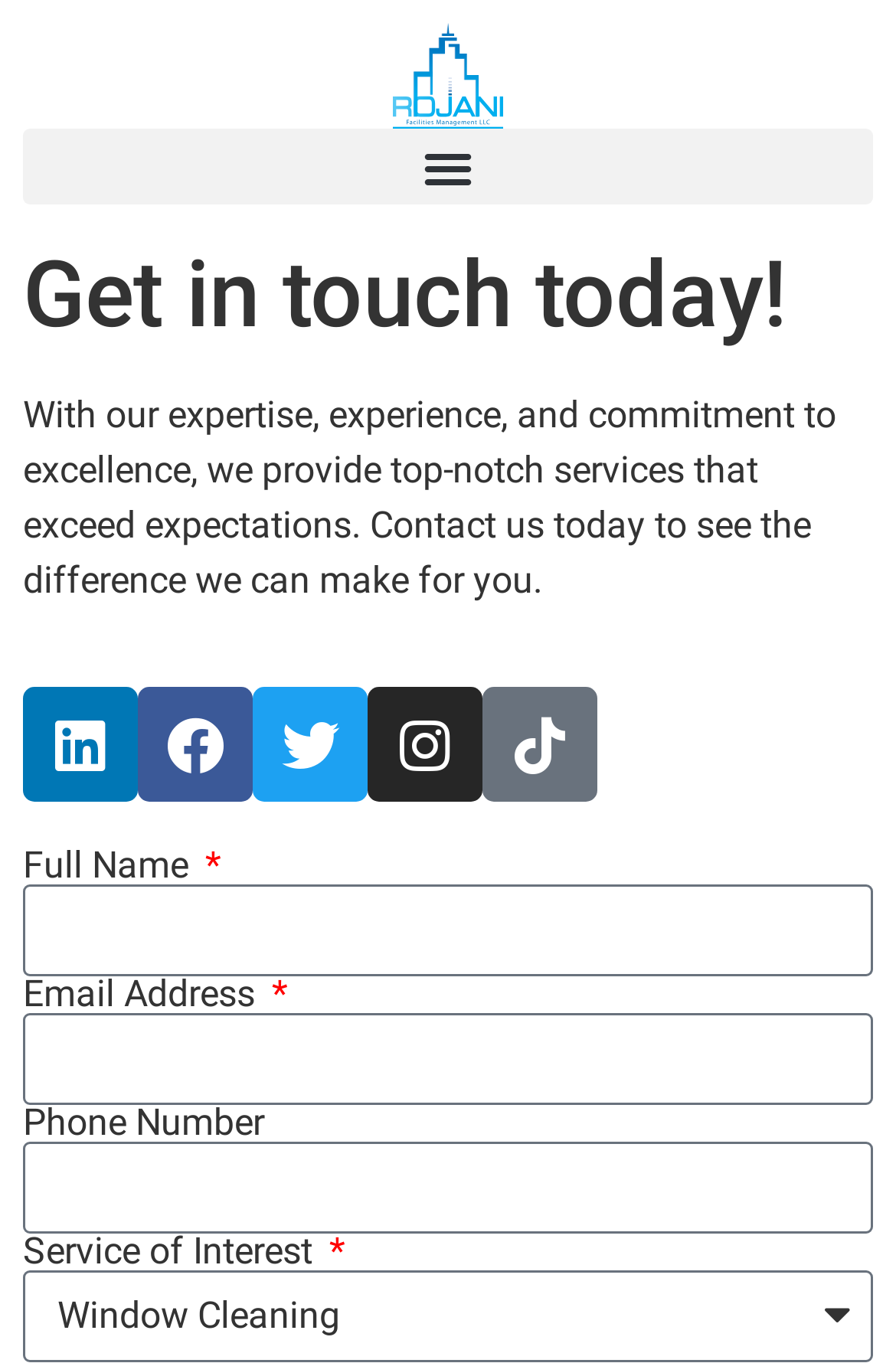Could you highlight the region that needs to be clicked to execute the instruction: "Click the Get a Quote link"?

[0.438, 0.017, 0.562, 0.095]